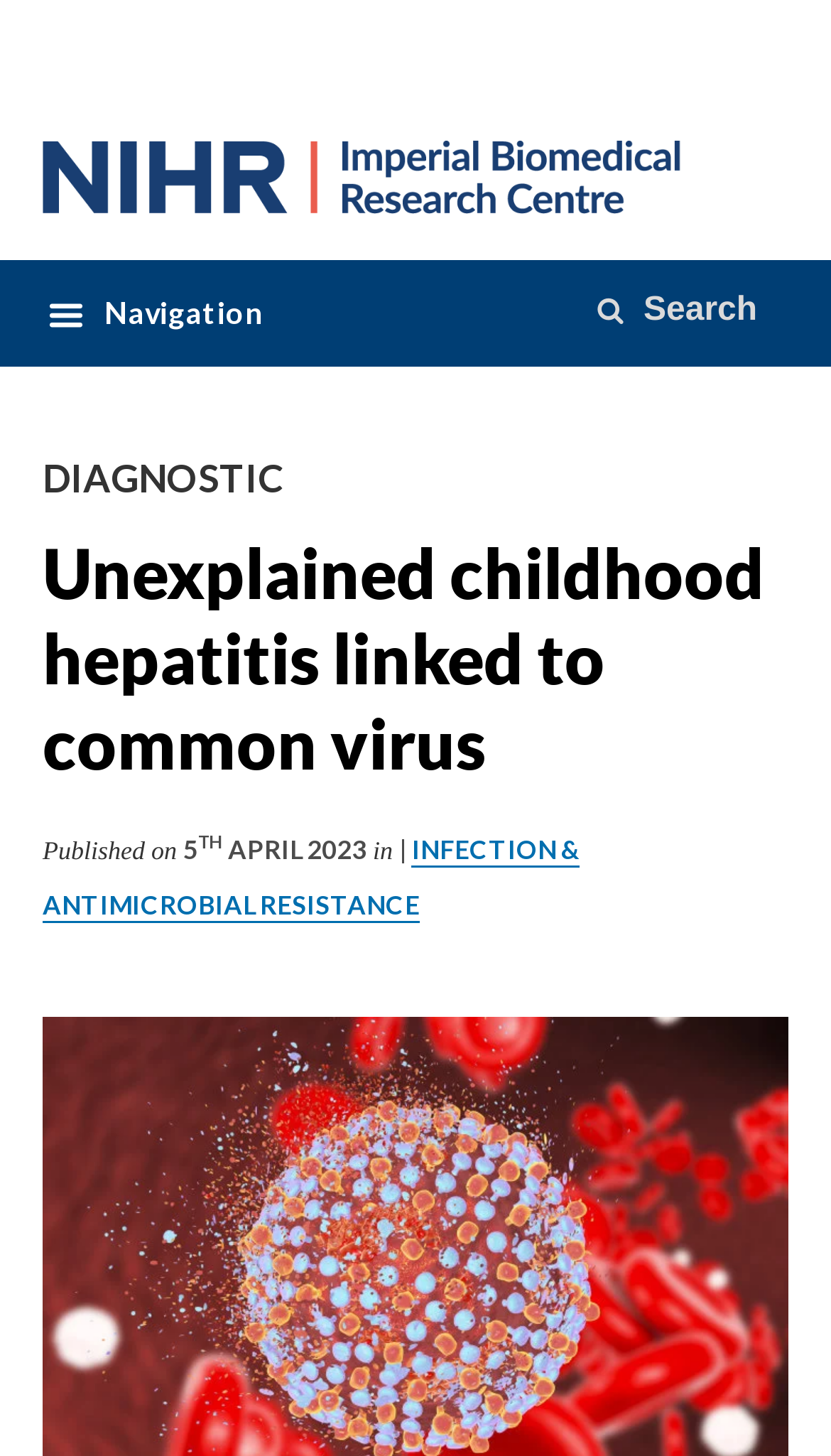Please determine the bounding box of the UI element that matches this description: alt="NHS Logo". The coordinates should be given as (top-left x, top-left y, bottom-right x, bottom-right y), with all values between 0 and 1.

[0.051, 0.073, 0.949, 0.173]